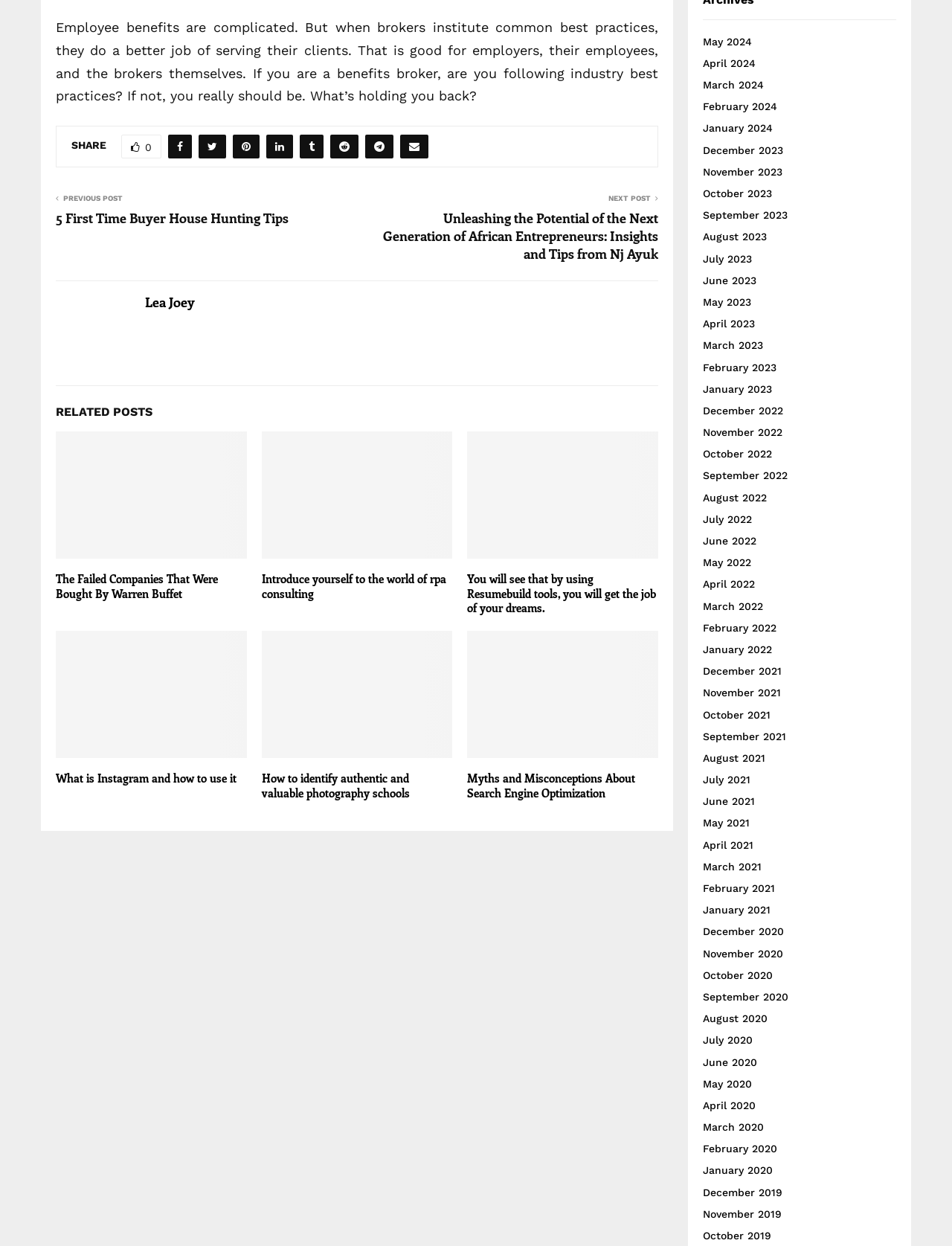Specify the bounding box coordinates of the area that needs to be clicked to achieve the following instruction: "View the 'RELATED POSTS' section".

[0.059, 0.323, 0.16, 0.339]